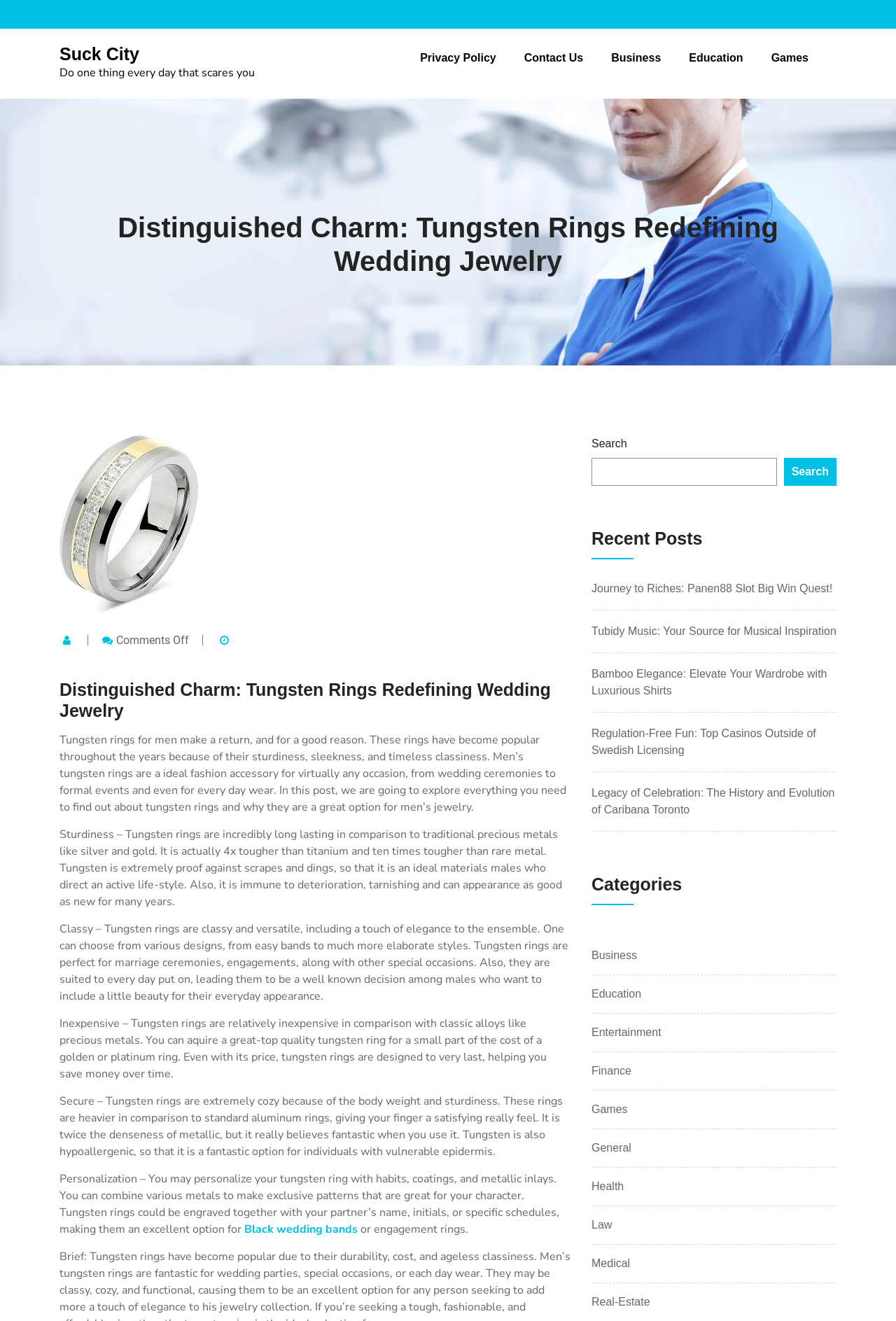What type of occasions are tungsten rings suitable for?
Examine the image and provide an in-depth answer to the question.

According to the webpage, tungsten rings are suitable for various occasions, including wedding ceremonies, formal events, and even everyday wear, due to their classy and versatile nature.